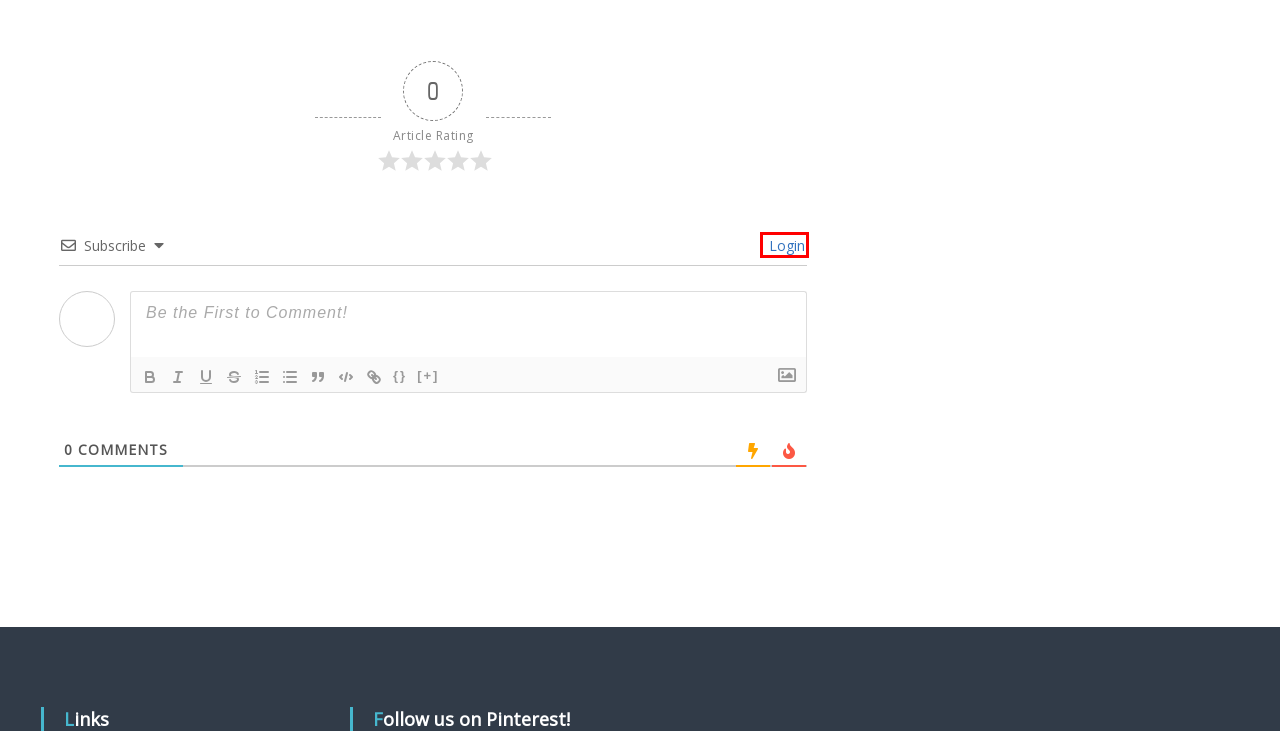You have a screenshot of a webpage with a red bounding box highlighting a UI element. Your task is to select the best webpage description that corresponds to the new webpage after clicking the element. Here are the descriptions:
A. Smoothie vs. Juice: Which is Healthier?  - Rise and Blend
B. FAQs - Rise and Blend
C. Immune-Boosting Vitamin D Smoothie - Rise and Blend
D. About - Rise and Blend
E. Recipes - Rise and Blend
F. Privacy Policy - Rise and Blend
G. Why is My Blender Smoking? (5 Main Causes & Solutions) - Rise and Blend
H. Log In ‹ Rise and Blend — WordPress

H